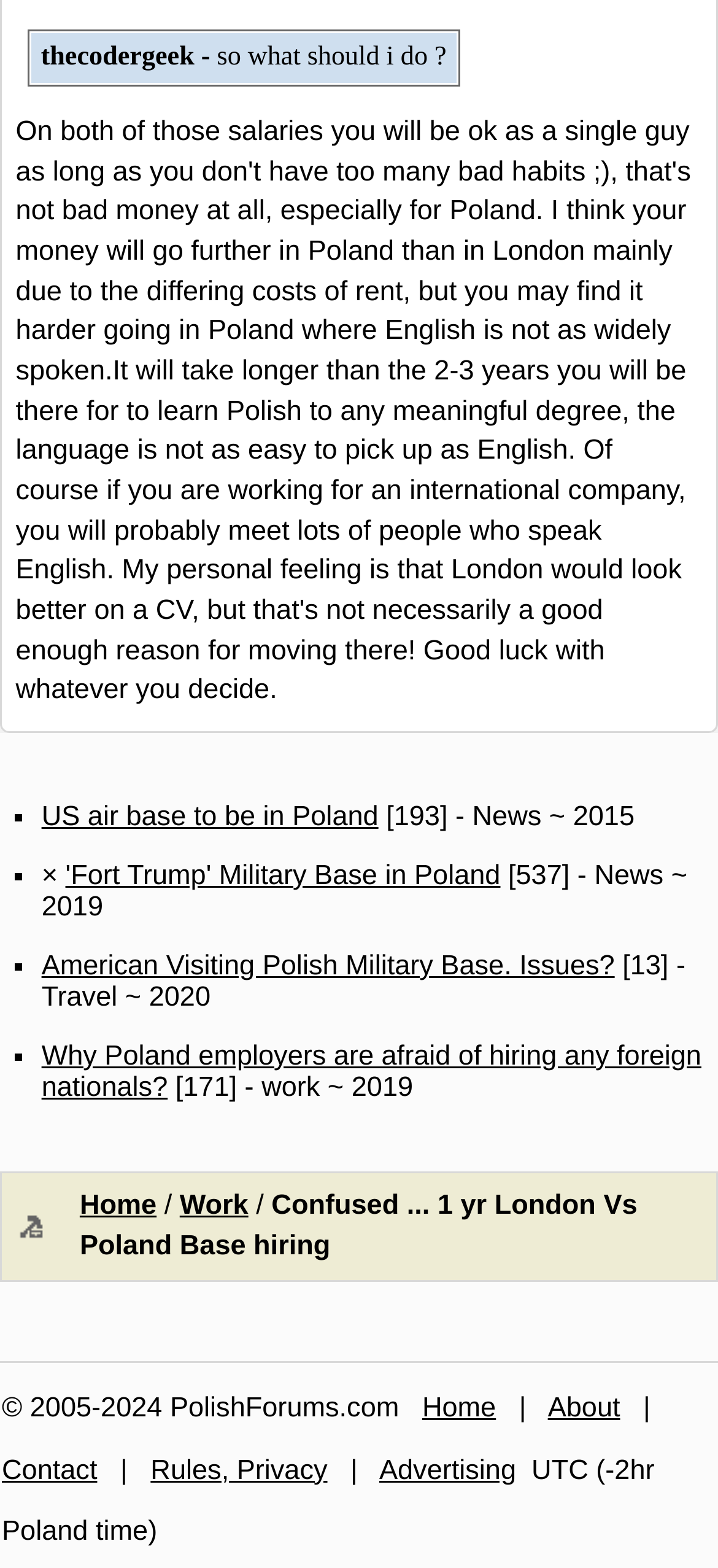Answer the following in one word or a short phrase: 
What is the purpose of the table at the bottom of the webpage?

Navigation